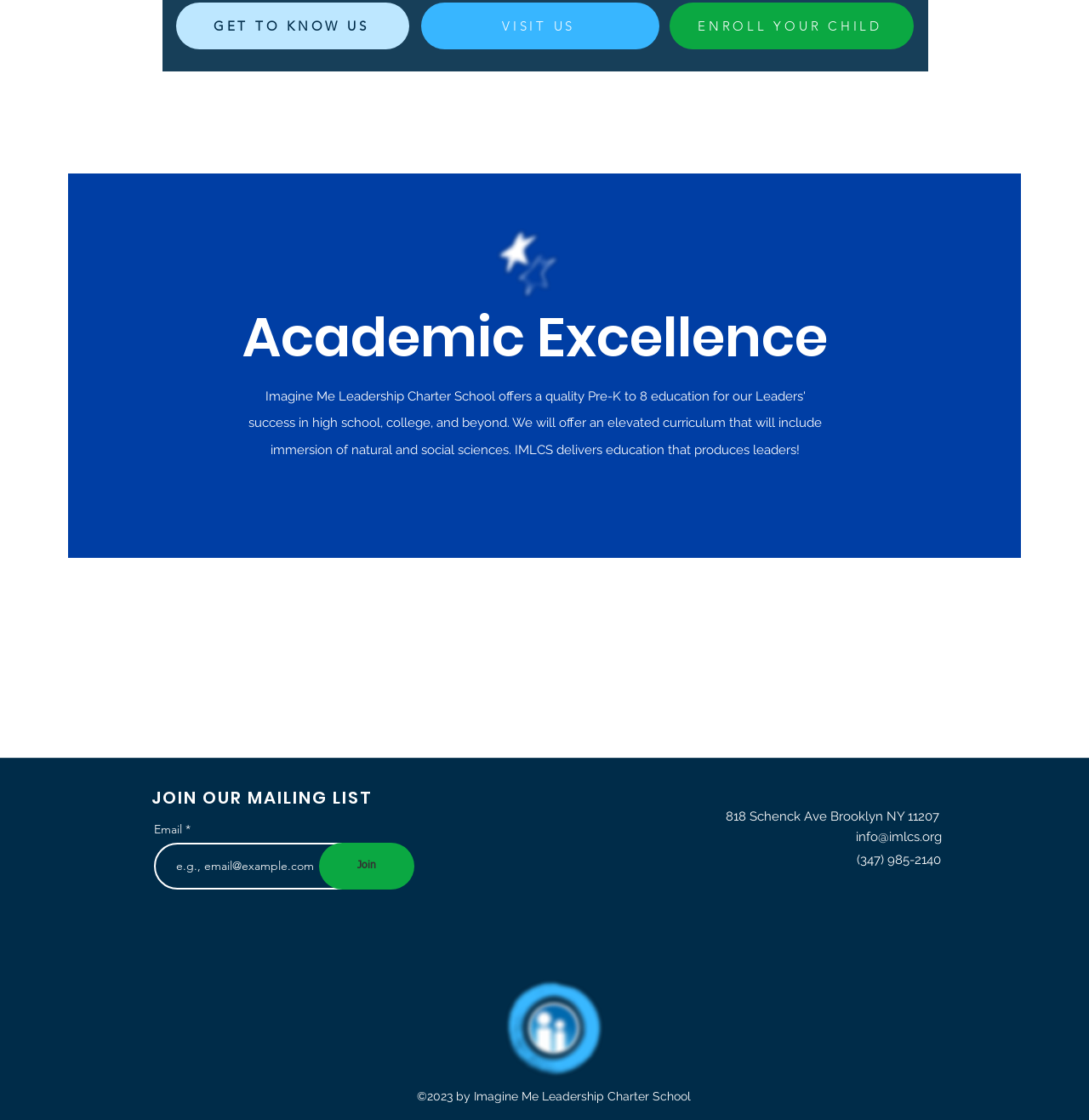Please locate the bounding box coordinates of the element that should be clicked to achieve the given instruction: "Visit the school".

[0.387, 0.002, 0.605, 0.044]